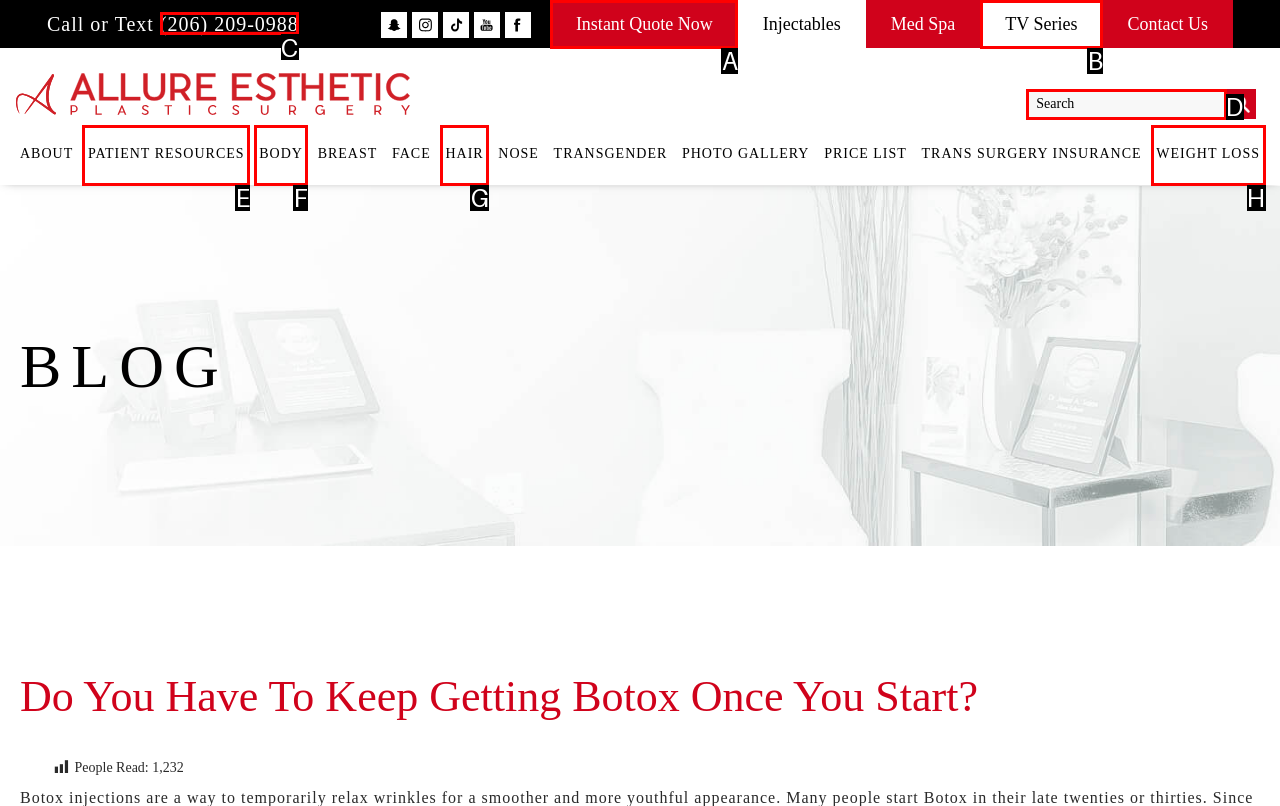Tell me which one HTML element I should click to complete the following task: Call the phone number Answer with the option's letter from the given choices directly.

C